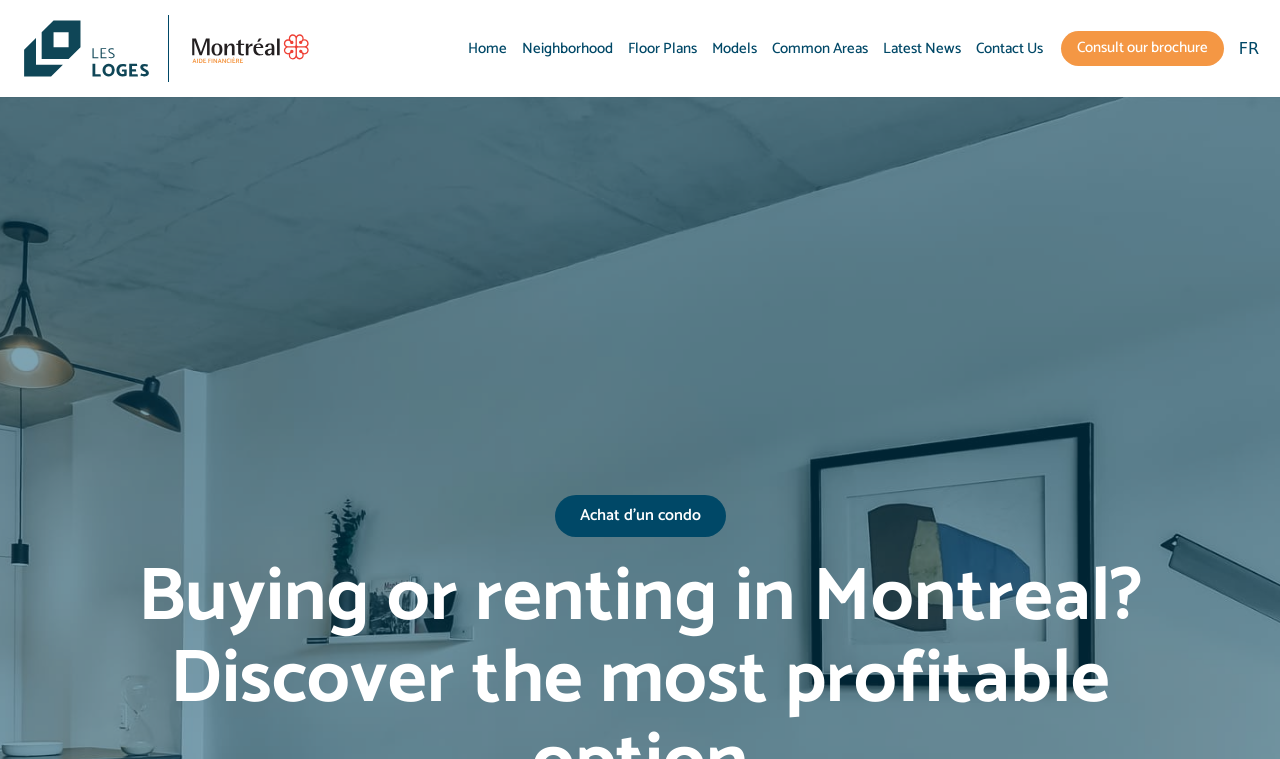Use one word or a short phrase to answer the question provided: 
How many links are there in the main navigation menu?

7